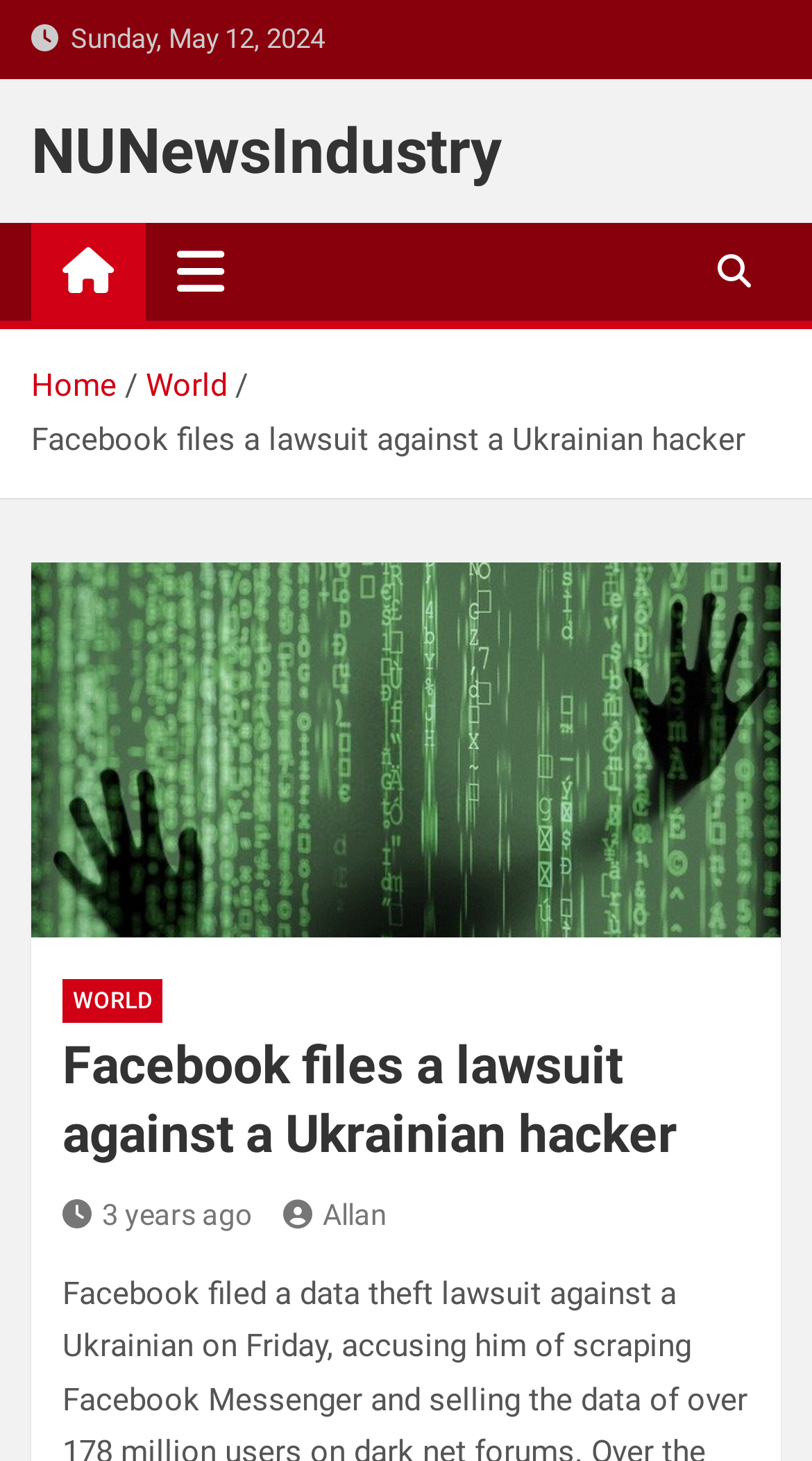What is the date of the article?
Please describe in detail the information shown in the image to answer the question.

I found the date of the article by looking at the top of the webpage, where it says 'Sunday, May 12, 2024' in a static text element.